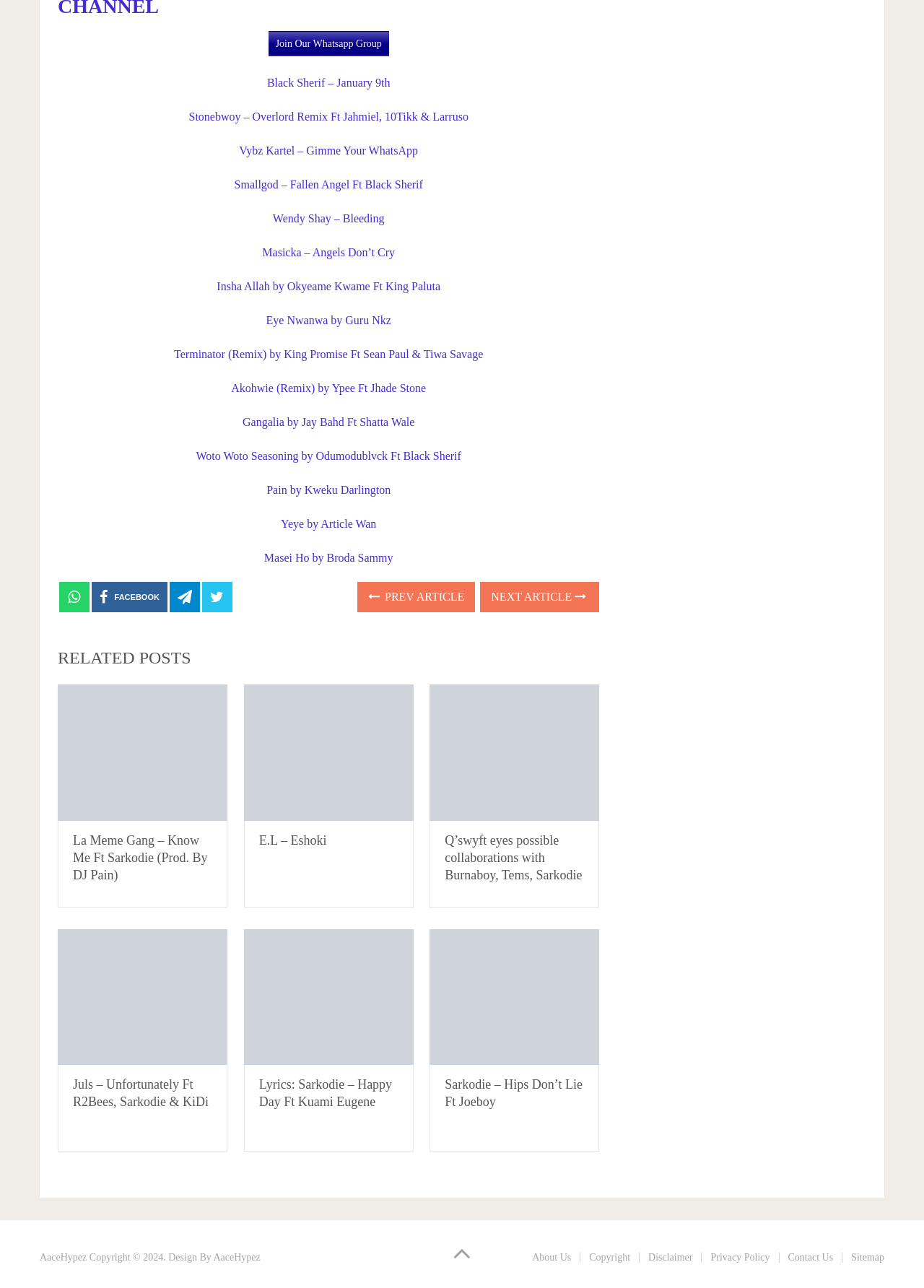Please give the bounding box coordinates of the area that should be clicked to fulfill the following instruction: "Check out Sarkodie – Hips Don’t Lie Ft Joeboy". The coordinates should be in the format of four float numbers from 0 to 1, i.e., [left, top, right, bottom].

[0.465, 0.721, 0.649, 0.827]